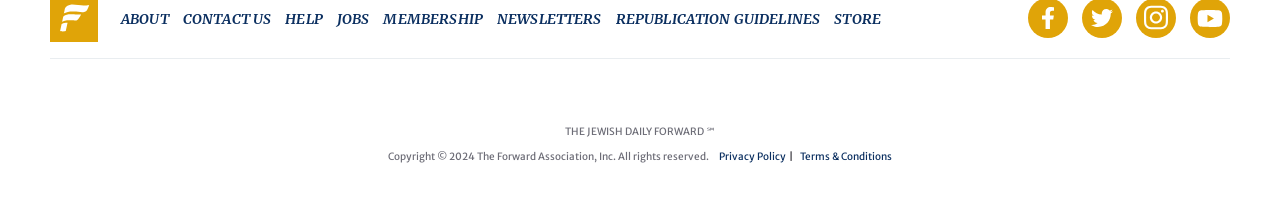What is the topmost link on the webpage? Observe the screenshot and provide a one-word or short phrase answer.

ABOUT